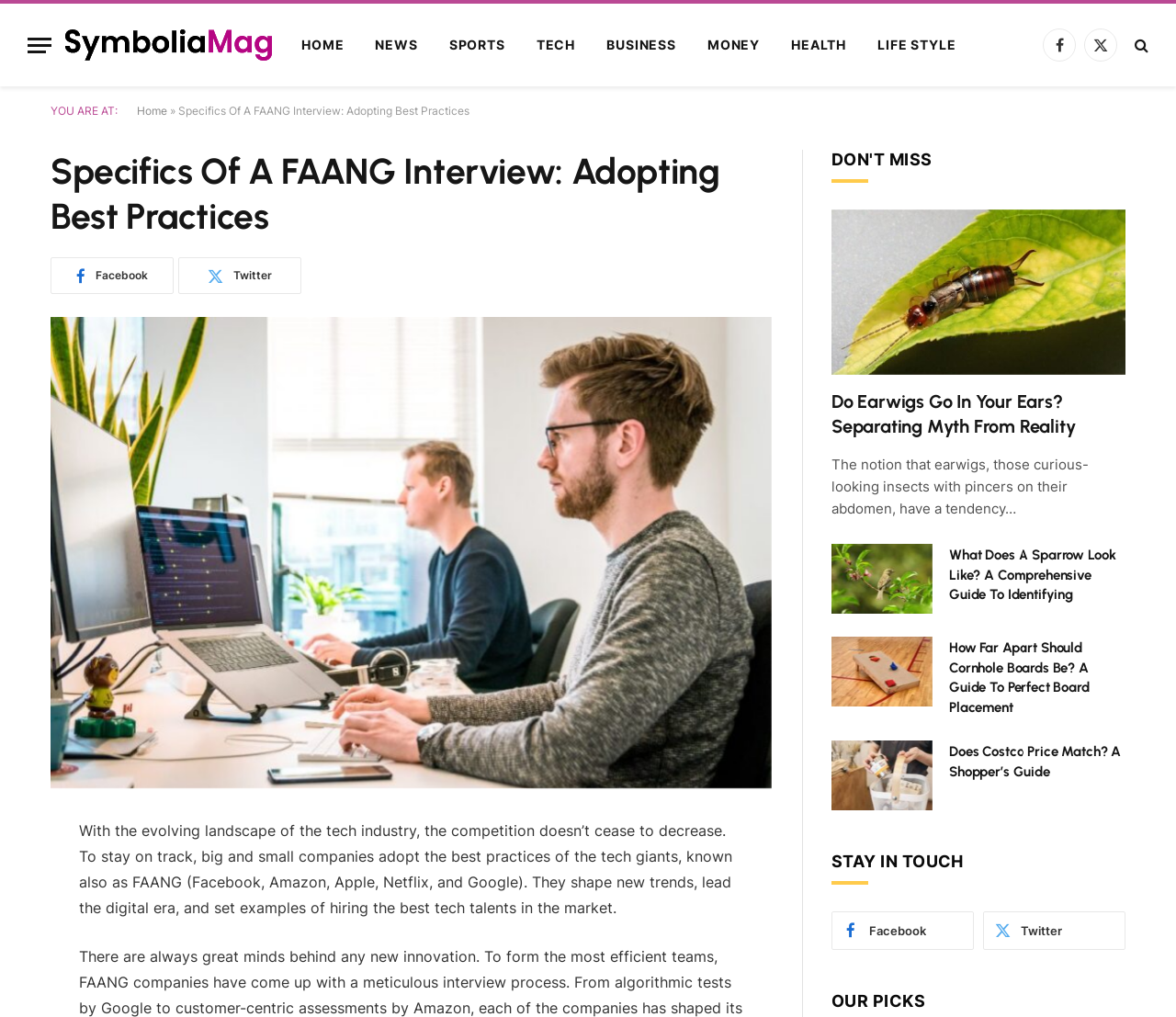What is the main heading of this webpage? Please extract and provide it.

Specifics Of A FAANG Interview: Adopting Best Practices 